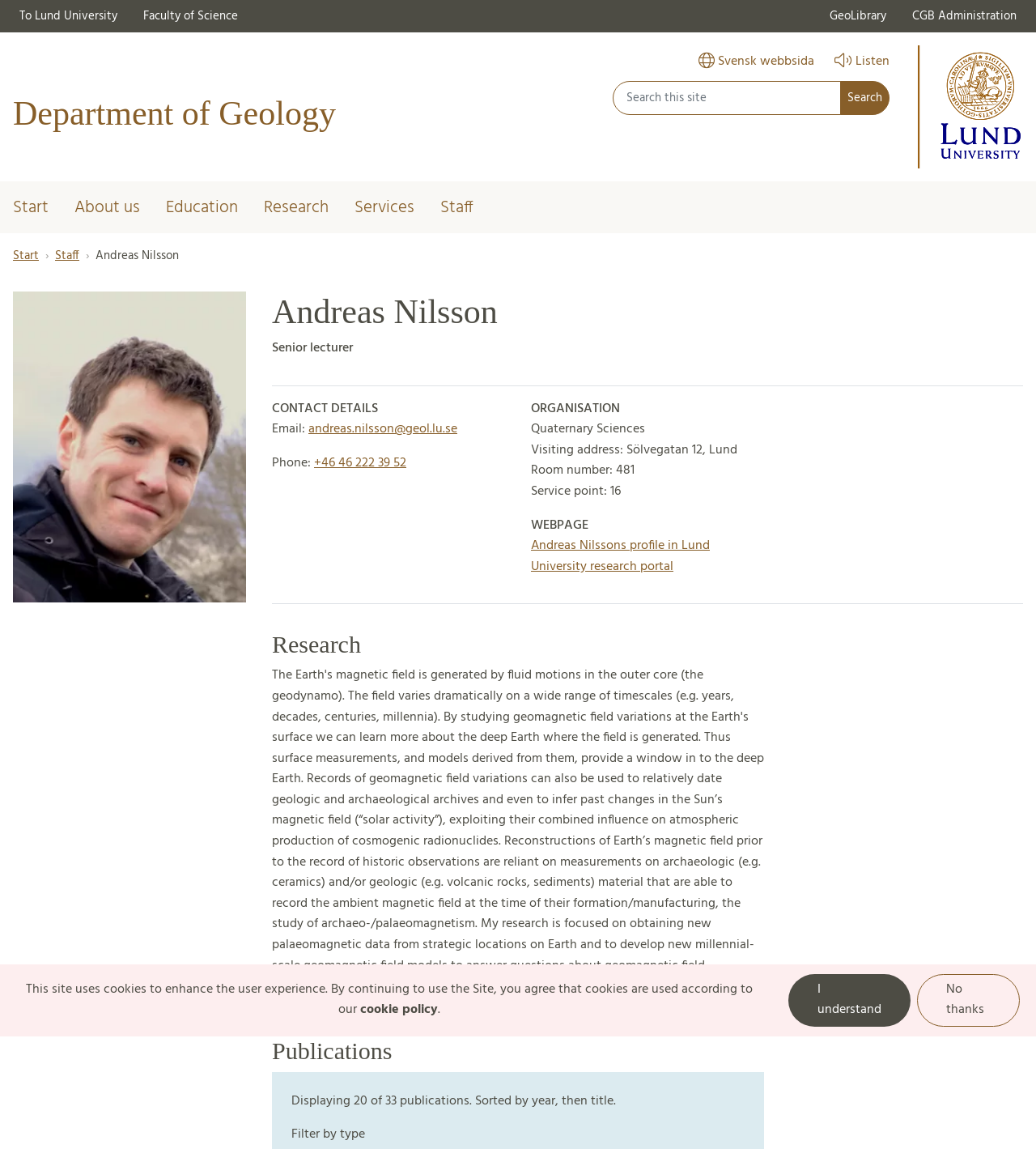Identify the bounding box coordinates of the region that should be clicked to execute the following instruction: "Search for something".

[0.591, 0.07, 0.859, 0.1]